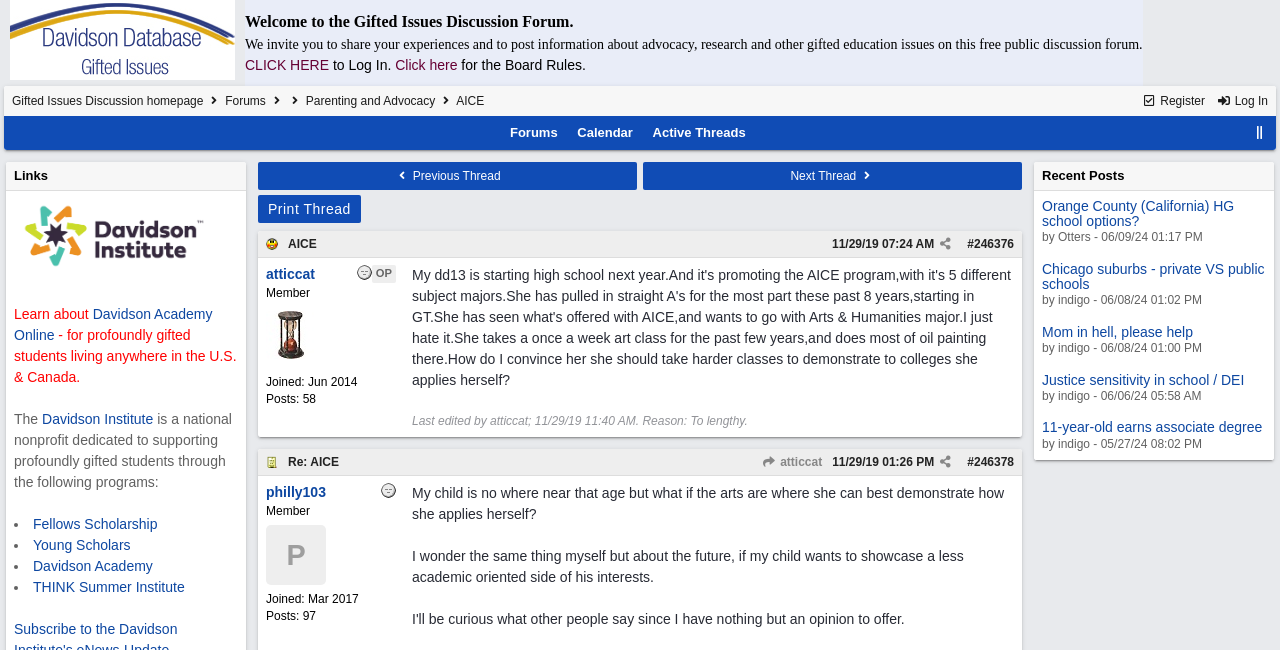Identify the bounding box coordinates for the UI element described as: "Mom in hell, please help". The coordinates should be provided as four floats between 0 and 1: [left, top, right, bottom].

[0.814, 0.498, 0.932, 0.523]